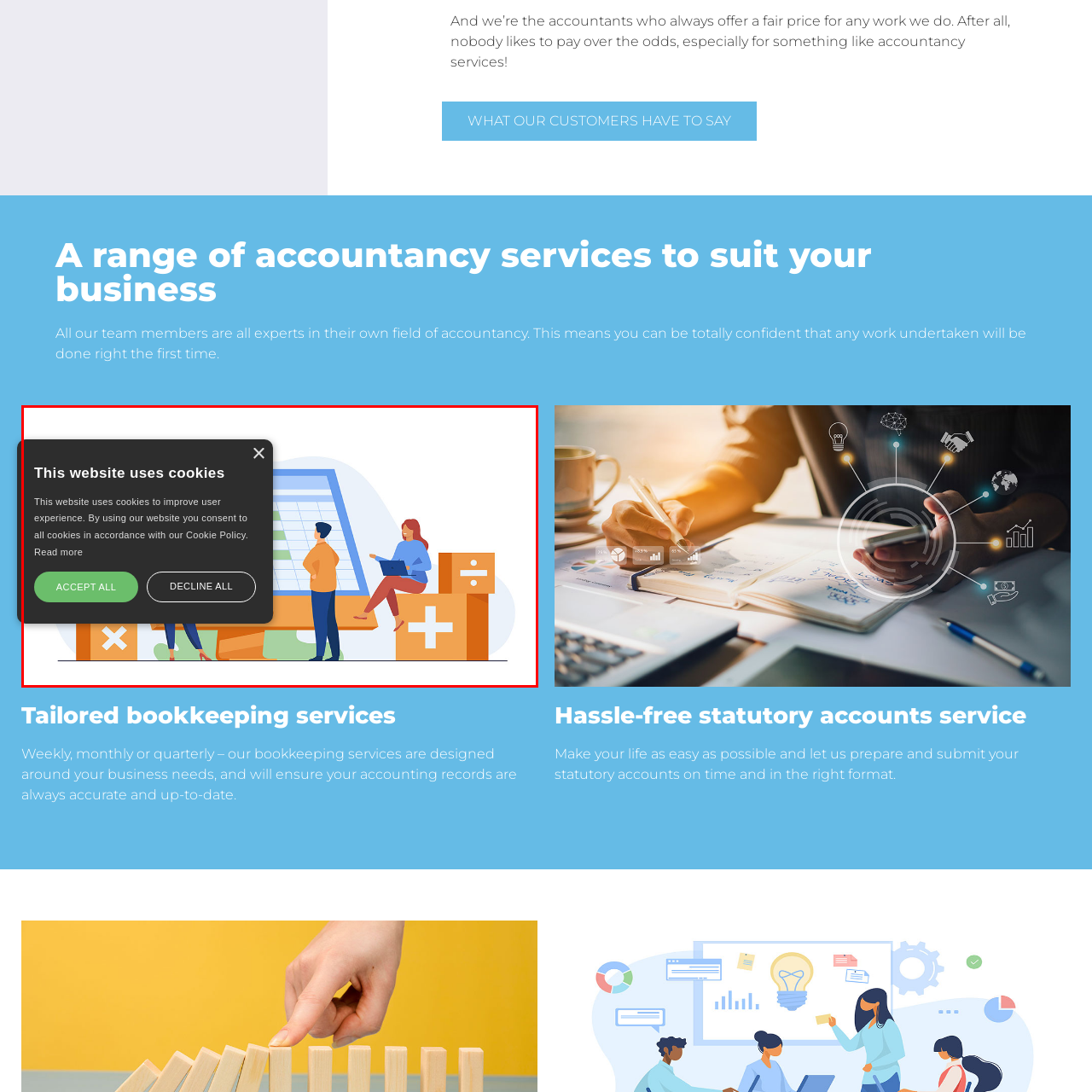Inspect the image outlined by the red box and answer the question using a single word or phrase:
How many individuals are engaged in business activities?

Three